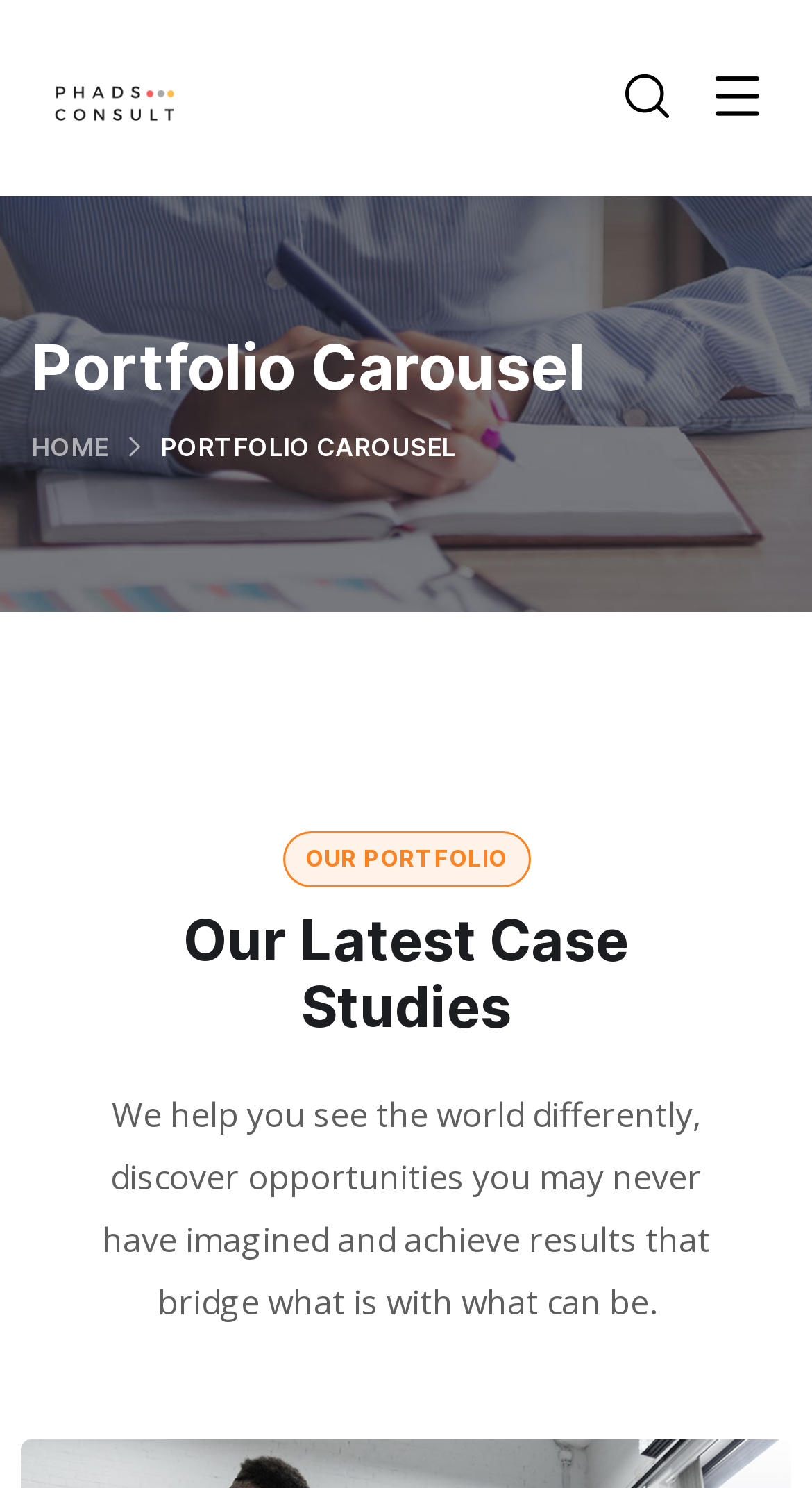Give a detailed account of the webpage, highlighting key information.

The webpage is a portfolio page, with a prominent carousel feature at the top. The page title, "Portfolio Carousel", is displayed in a large font size, spanning almost the entire width of the page. Below the title, there is a link to the "HOME" page, situated on the left side. 

On the top-right corner, there is a button with an icon, likely used for navigation or toggling the carousel. Above this button, the company logo "Phads Consult" is displayed, accompanied by a link to the same name.

The main content of the page is divided into two sections. The first section has a heading "Our Latest Case Studies" in a smaller font size compared to the page title. Below this heading, there is a paragraph of text that describes the company's mission, stating that they help clients see the world differently, discover new opportunities, and achieve results that bridge what is with what can be.

The second section, which is not fully described in the provided accessibility tree, likely contains the portfolio items or case studies, as hinted by the page title and the company's mission statement.